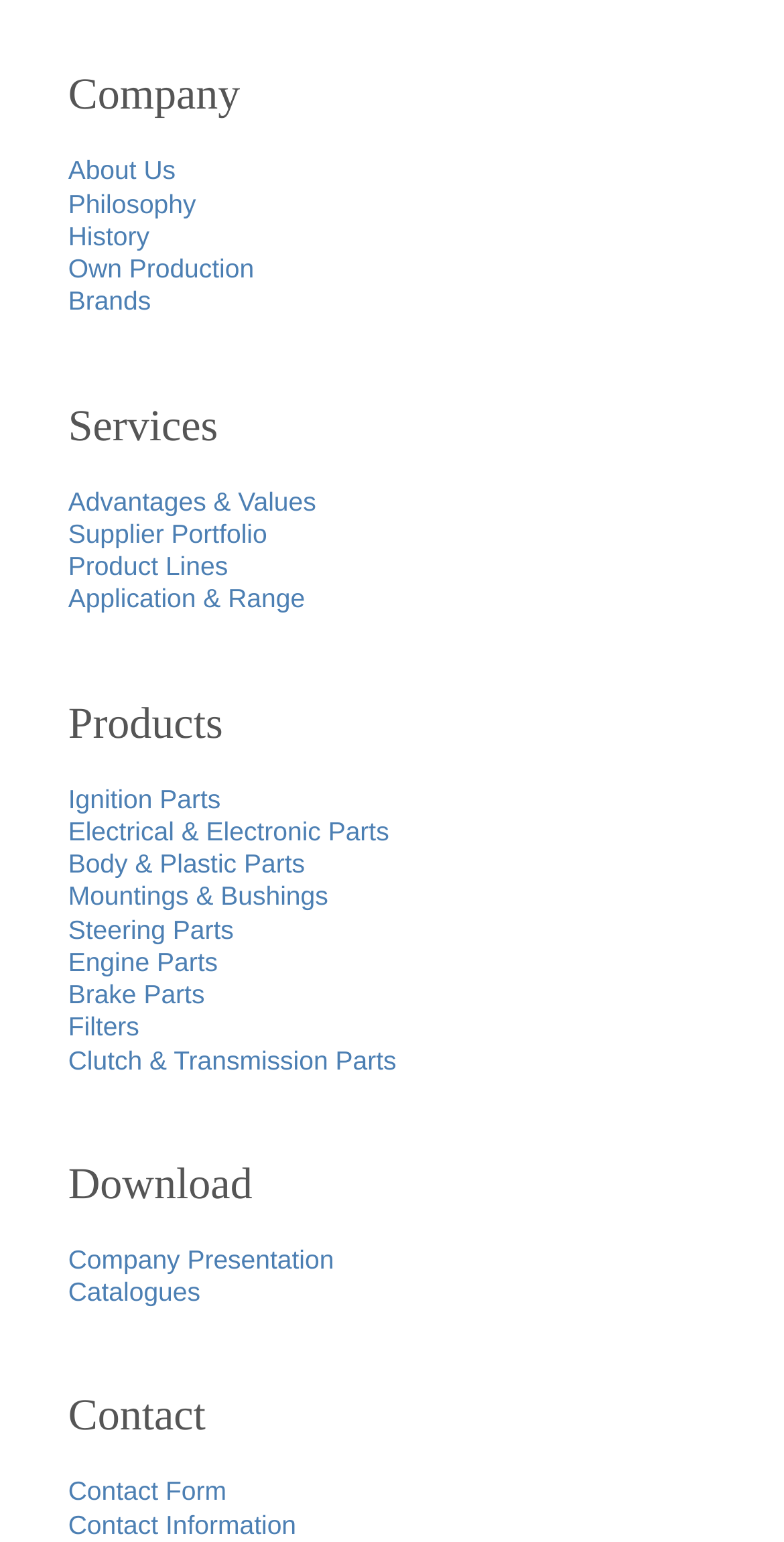How many links are there under 'Services'? Look at the image and give a one-word or short phrase answer.

5